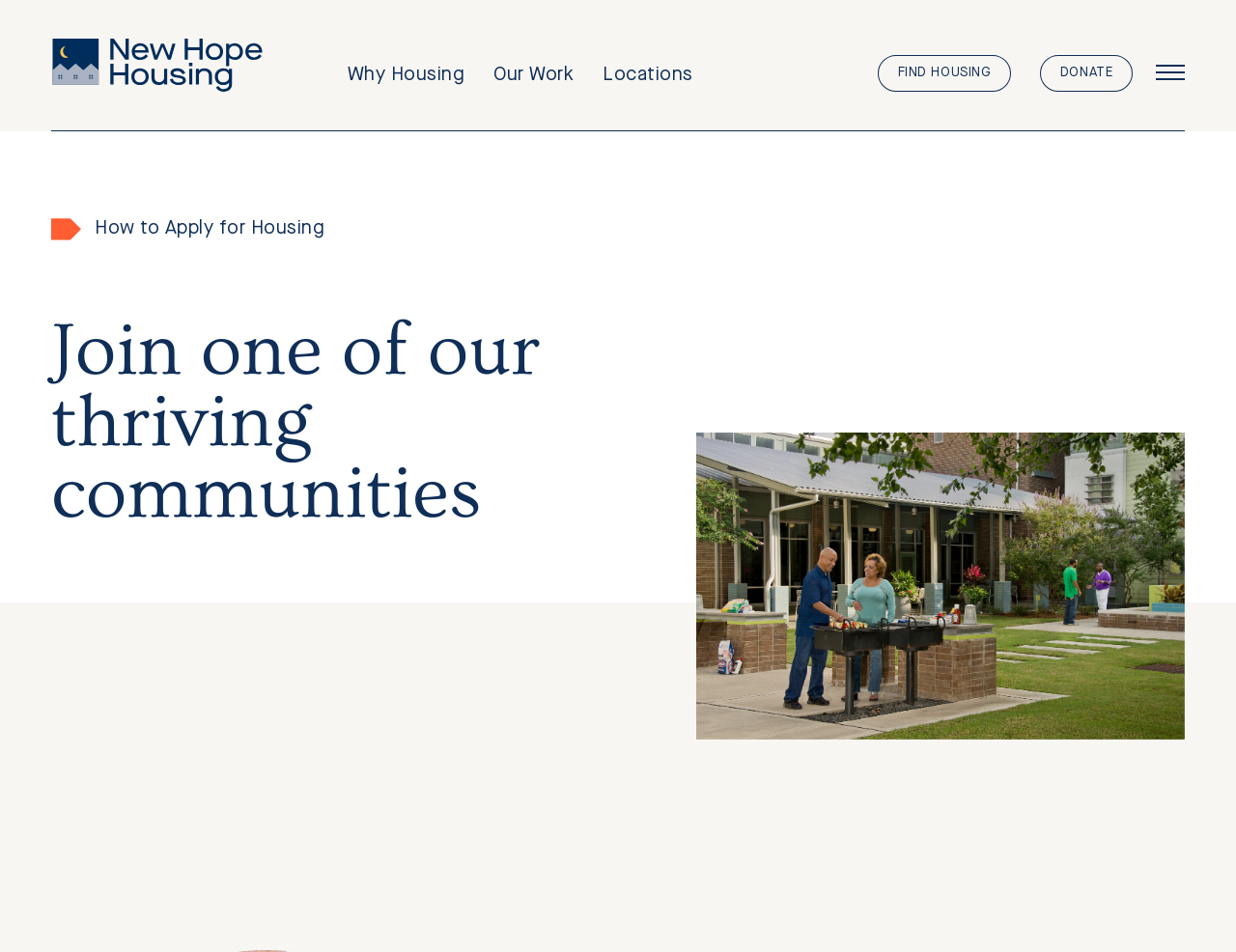Using the given element description, provide the bounding box coordinates (top-left x, top-left y, bottom-right x, bottom-right y) for the corresponding UI element in the screenshot: Skip to main content

[0.0, 0.003, 0.149, 0.025]